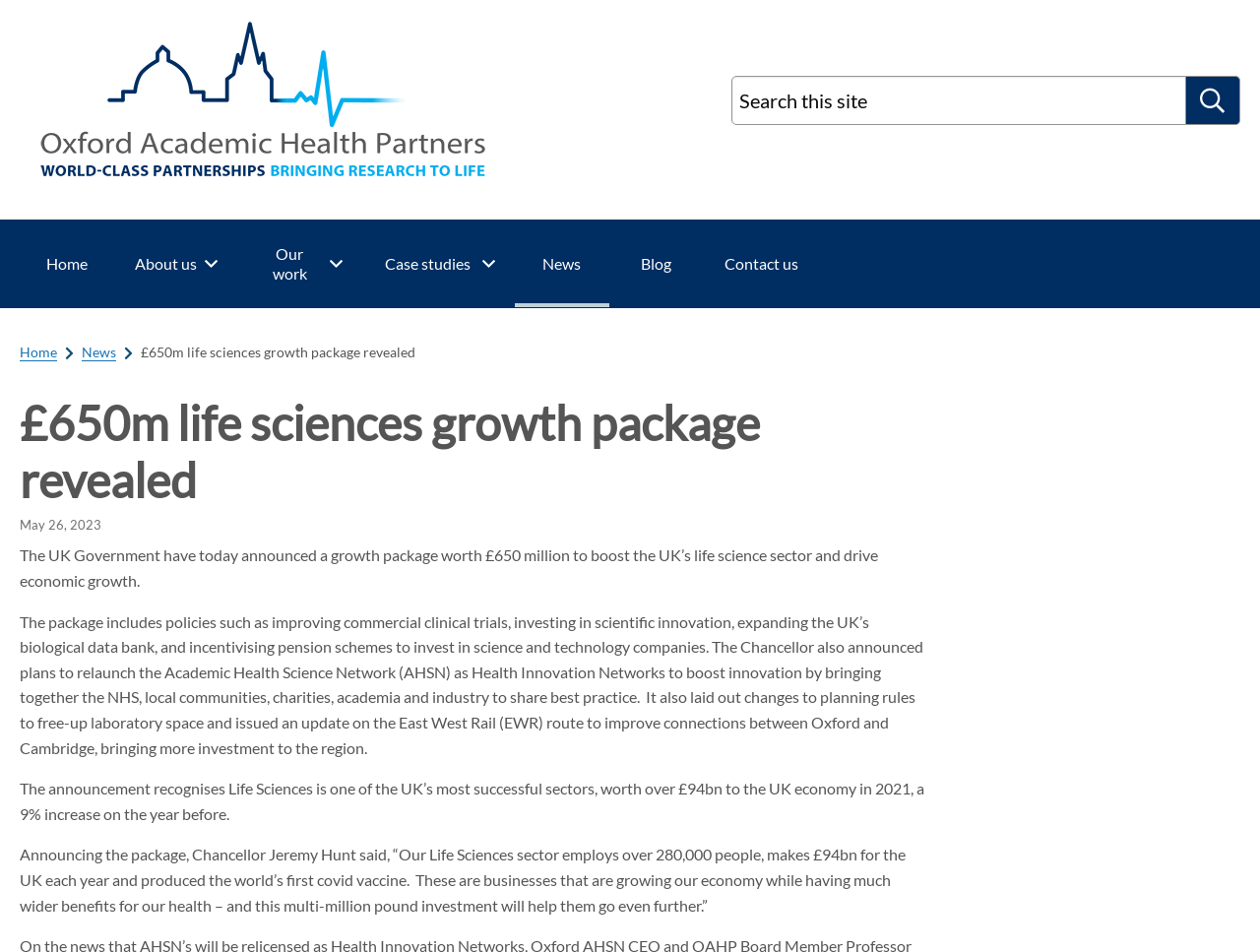What is the value of the life sciences growth package?
Based on the visual content, answer with a single word or a brief phrase.

£650 million